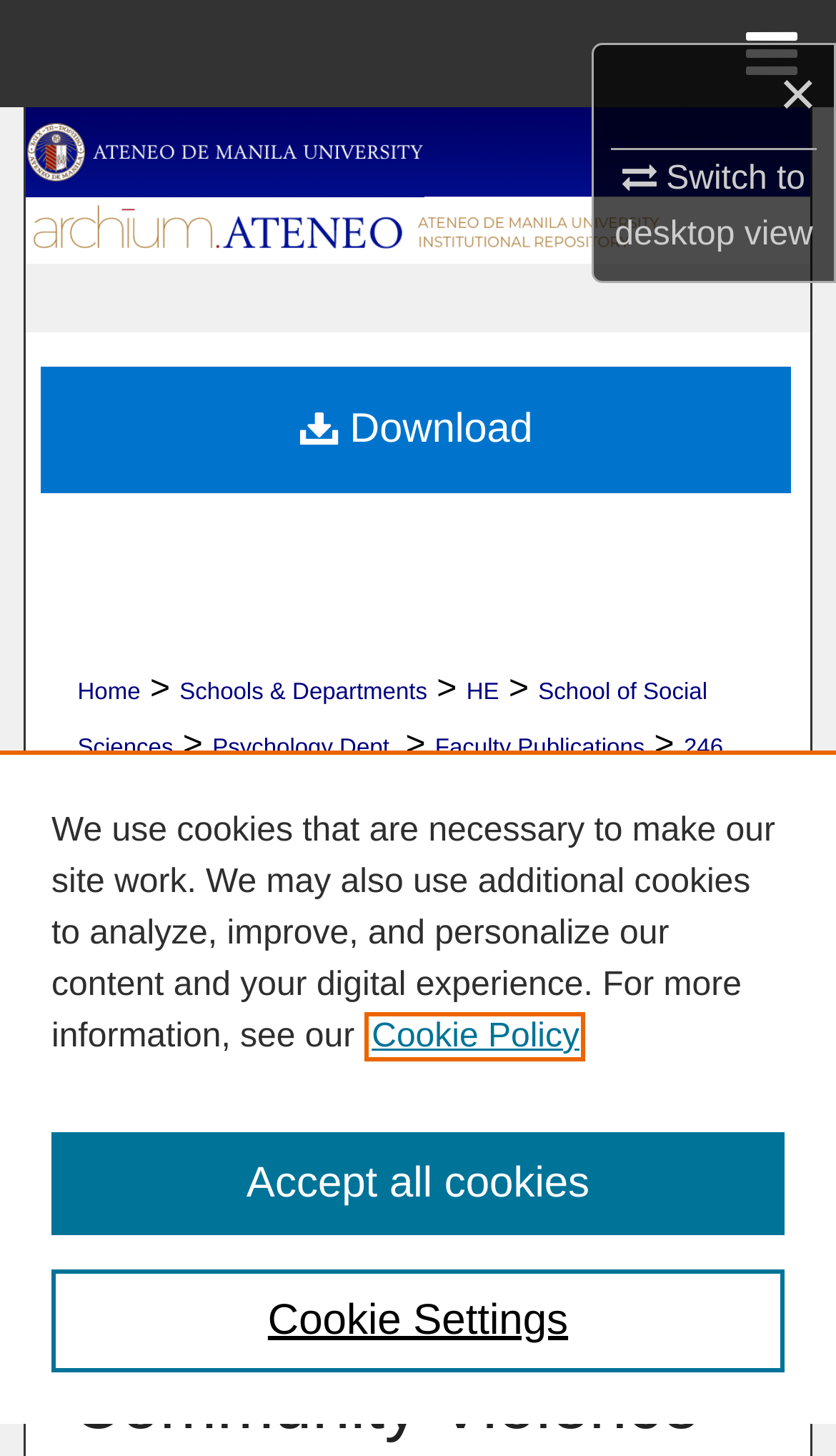Please identify the bounding box coordinates of the clickable area that will allow you to execute the instruction: "Download".

[0.049, 0.223, 0.947, 0.311]